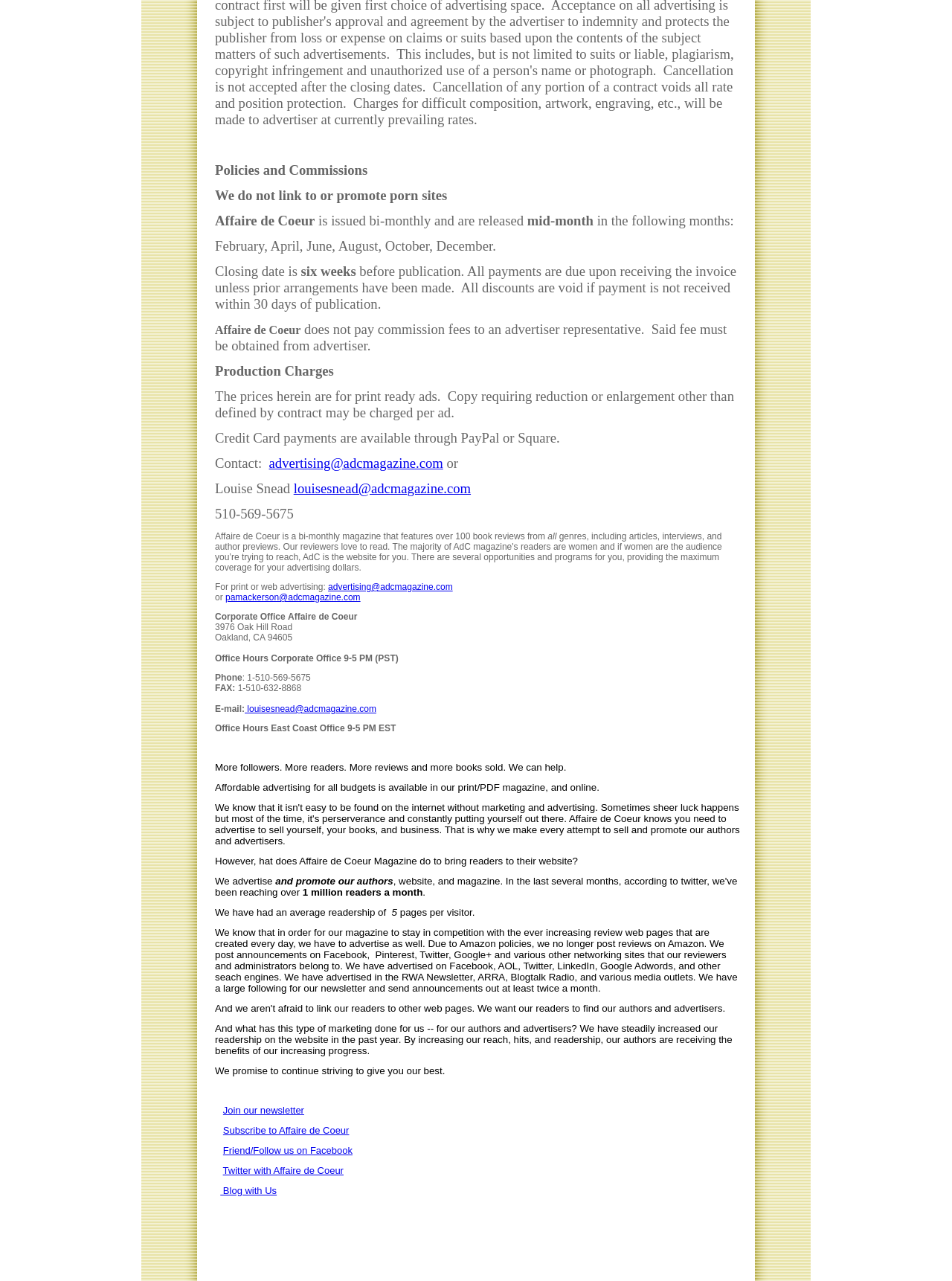Using the provided element description: "louisesnead@adcmagazine.com", determine the bounding box coordinates of the corresponding UI element in the screenshot.

[0.257, 0.549, 0.395, 0.557]